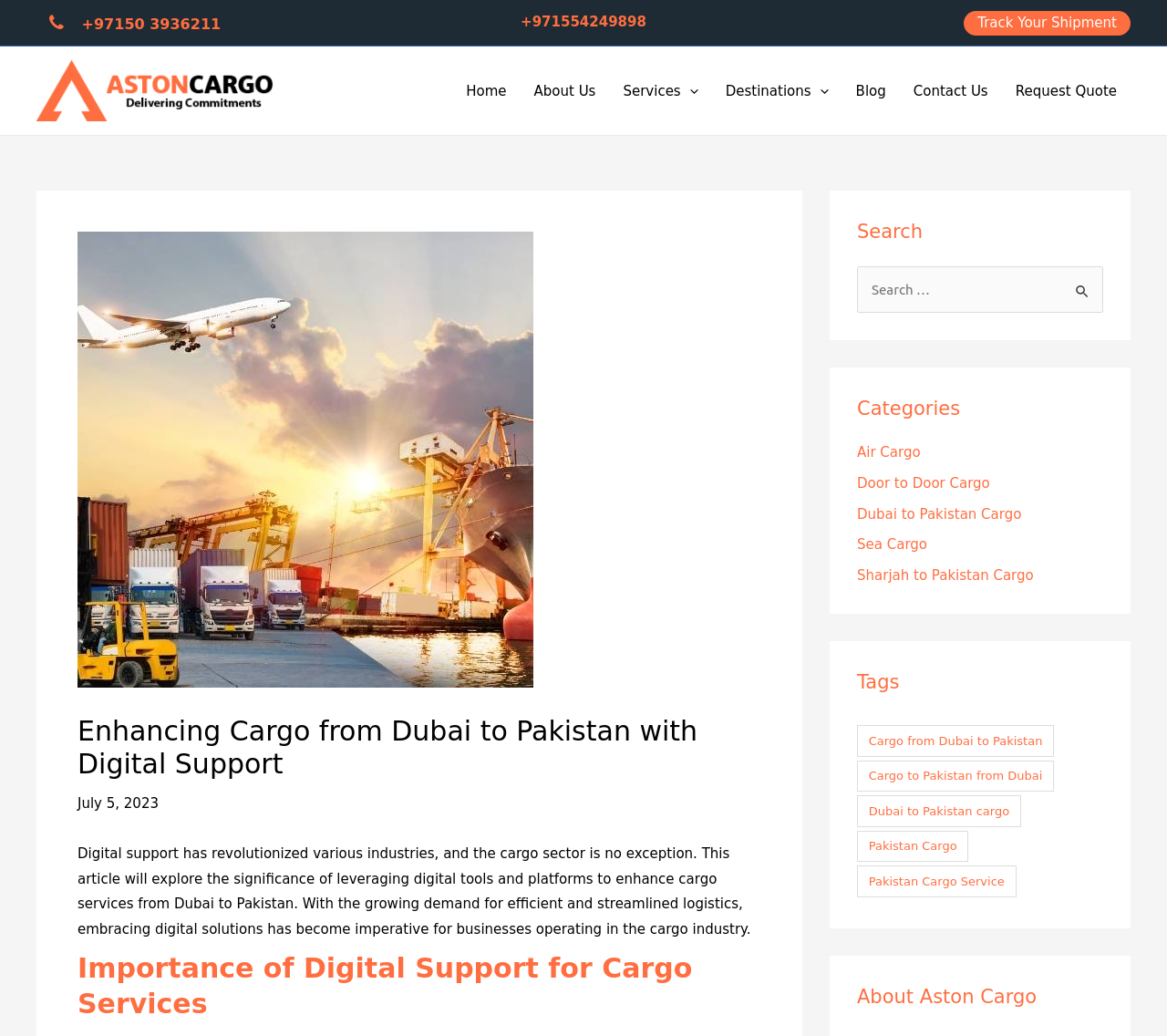Could you find the bounding box coordinates of the clickable area to complete this instruction: "Read about cargo from Dubai to Pakistan"?

[0.066, 0.69, 0.652, 0.754]